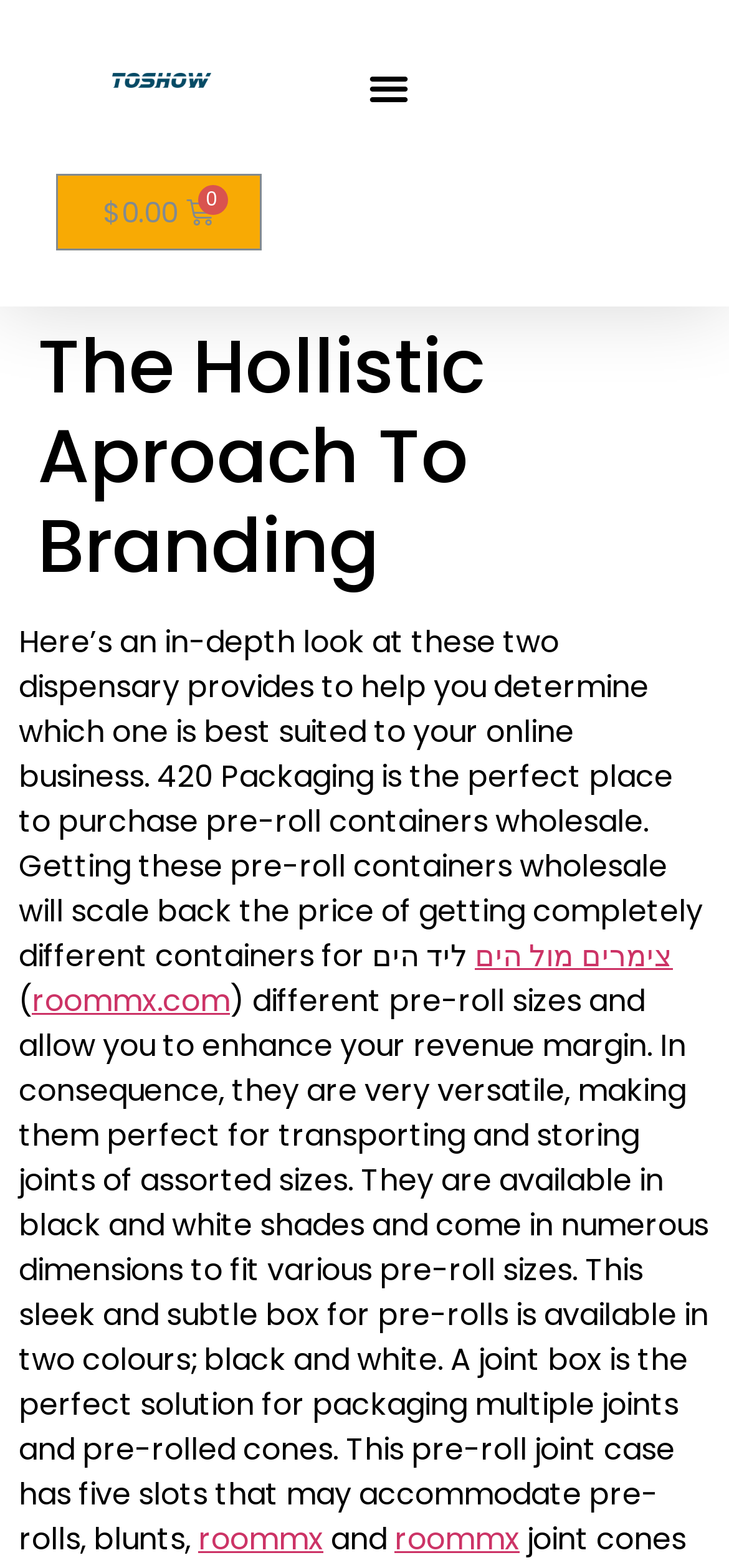Based on the image, provide a detailed response to the question:
What is the purpose of a joint box?

Based on the webpage content, a joint box is described as the perfect solution for packaging multiple joints and pre-rolled cones, suggesting that its purpose is to provide a convenient and efficient way to package and store joints.